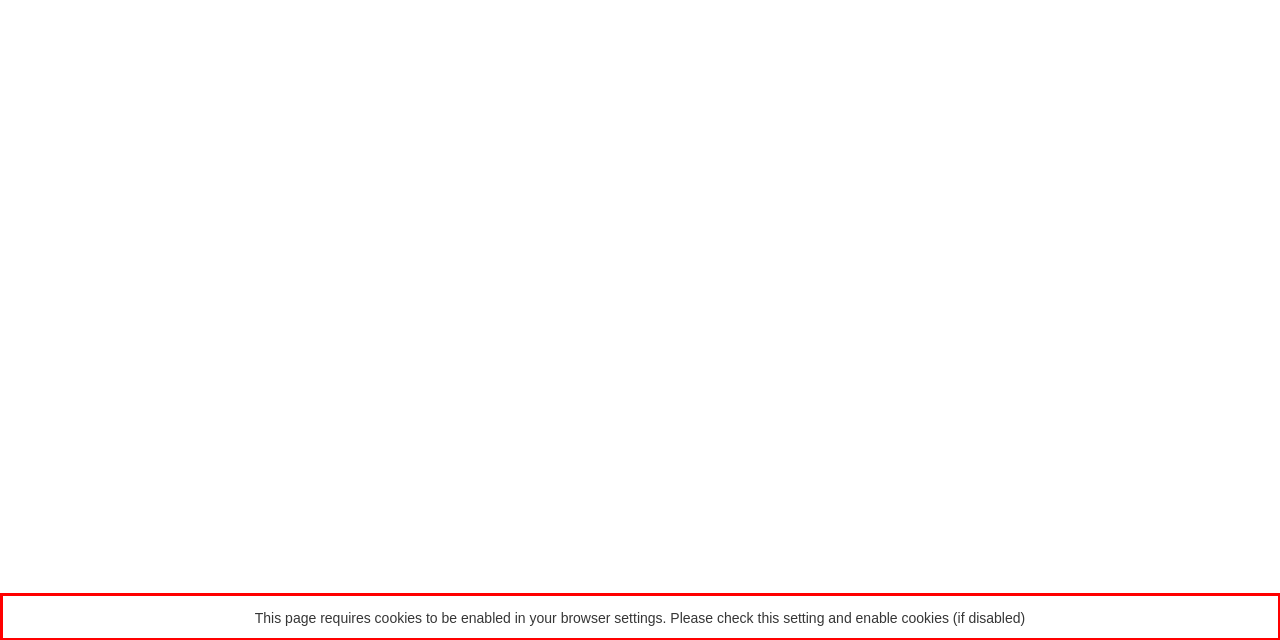Given the screenshot of the webpage, identify the red bounding box, and recognize the text content inside that red bounding box.

This page requires cookies to be enabled in your browser settings. Please check this setting and enable cookies (if disabled)